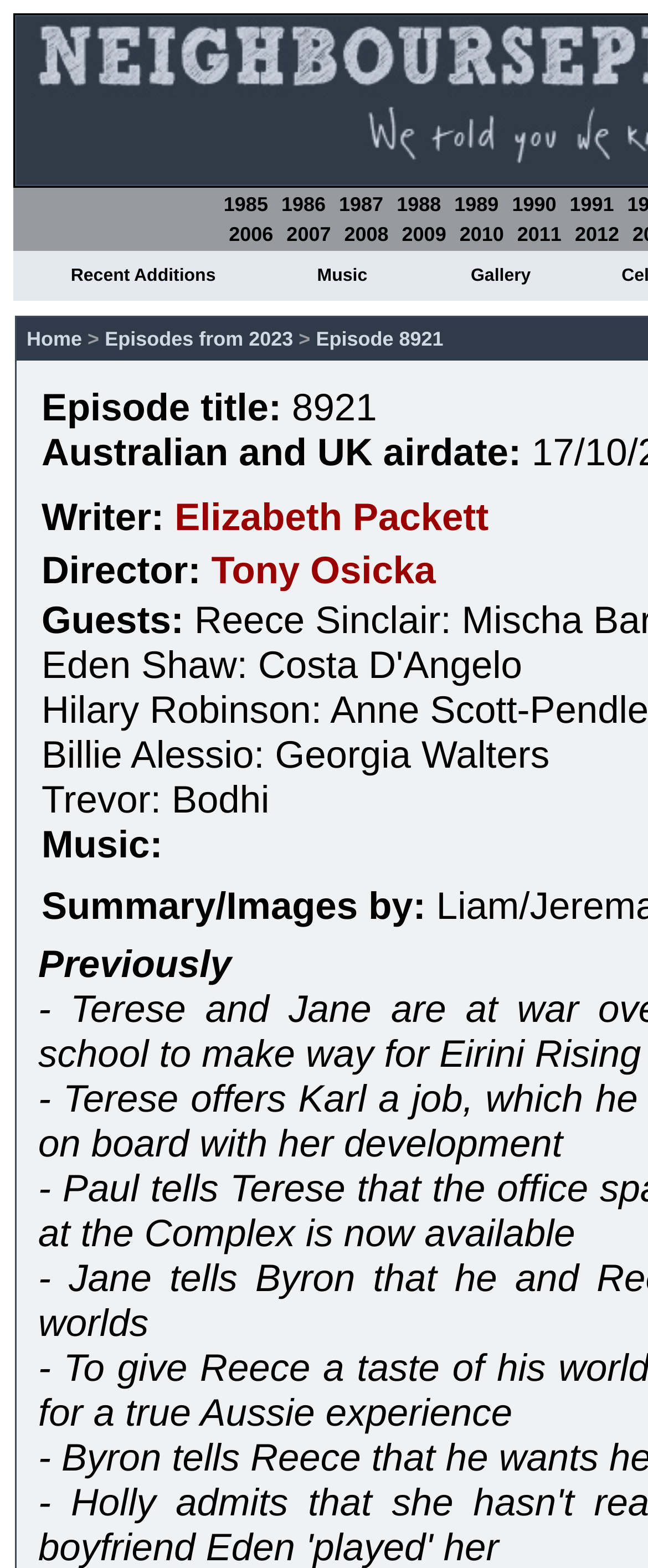Find the bounding box coordinates for the UI element that matches this description: "Tony Osicka".

[0.326, 0.35, 0.672, 0.377]